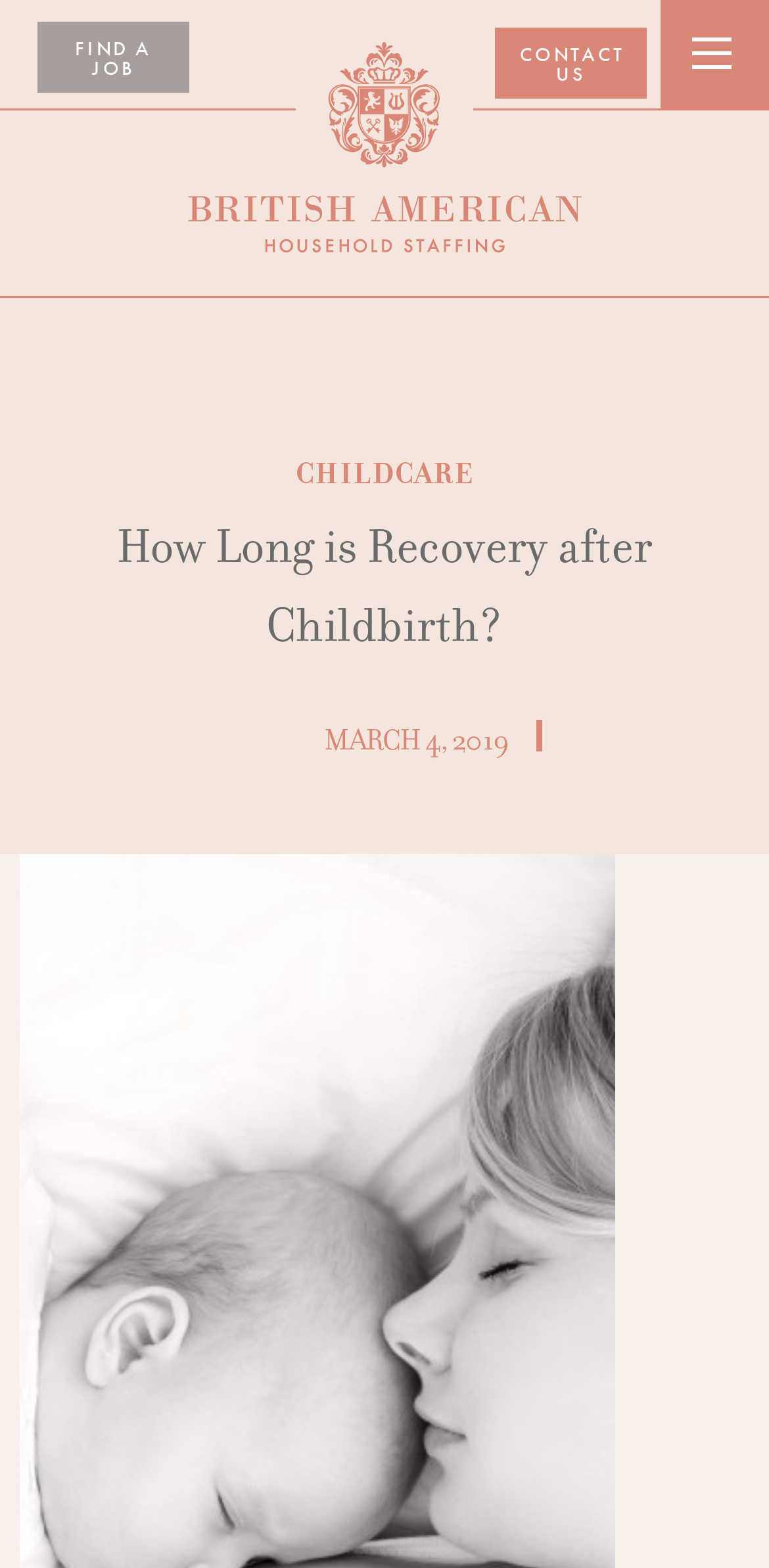Answer the question below using just one word or a short phrase: 
Is there a link to contact us?

Yes